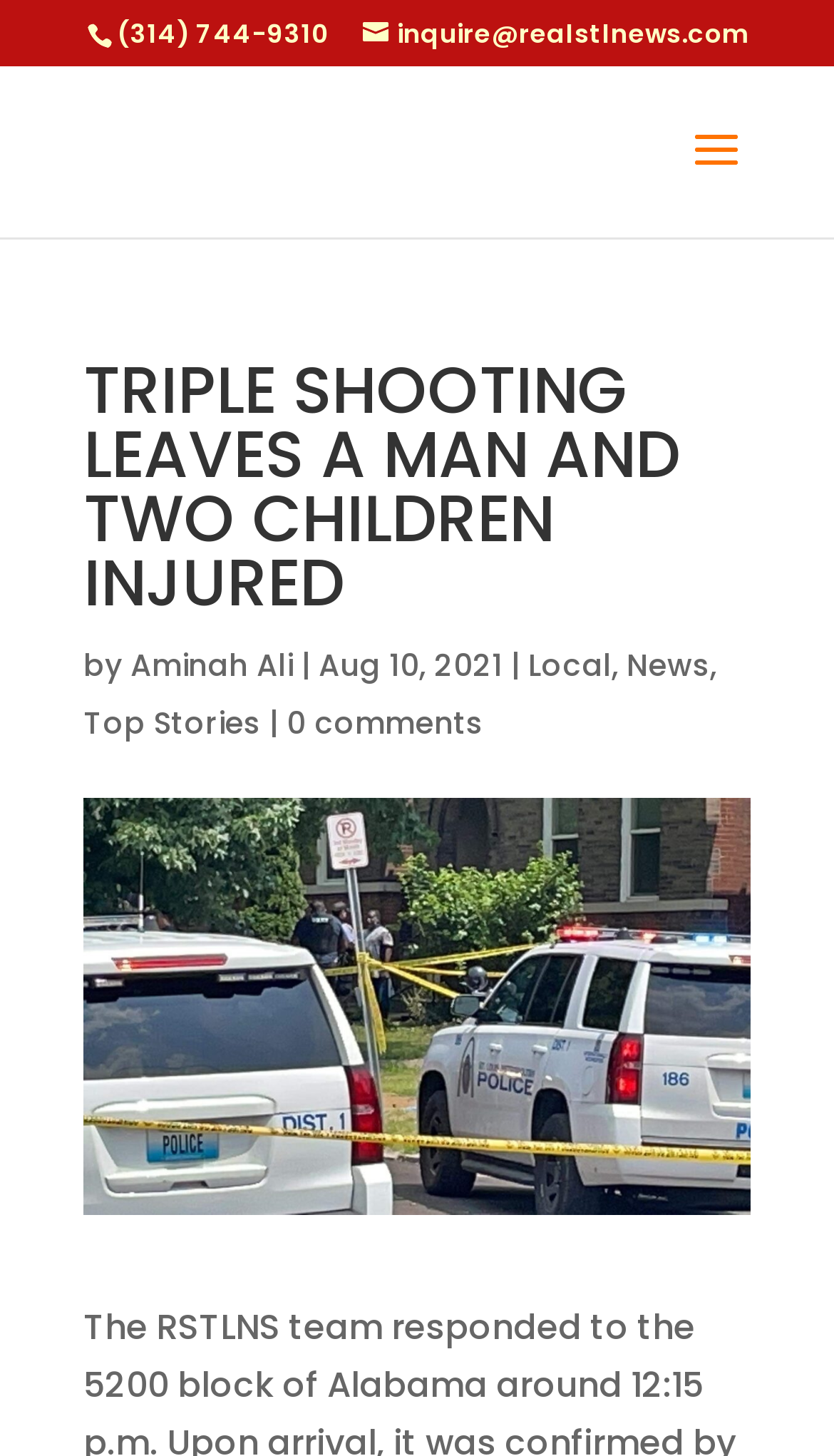Who is the author of the article?
From the image, respond using a single word or phrase.

Aminah Ali